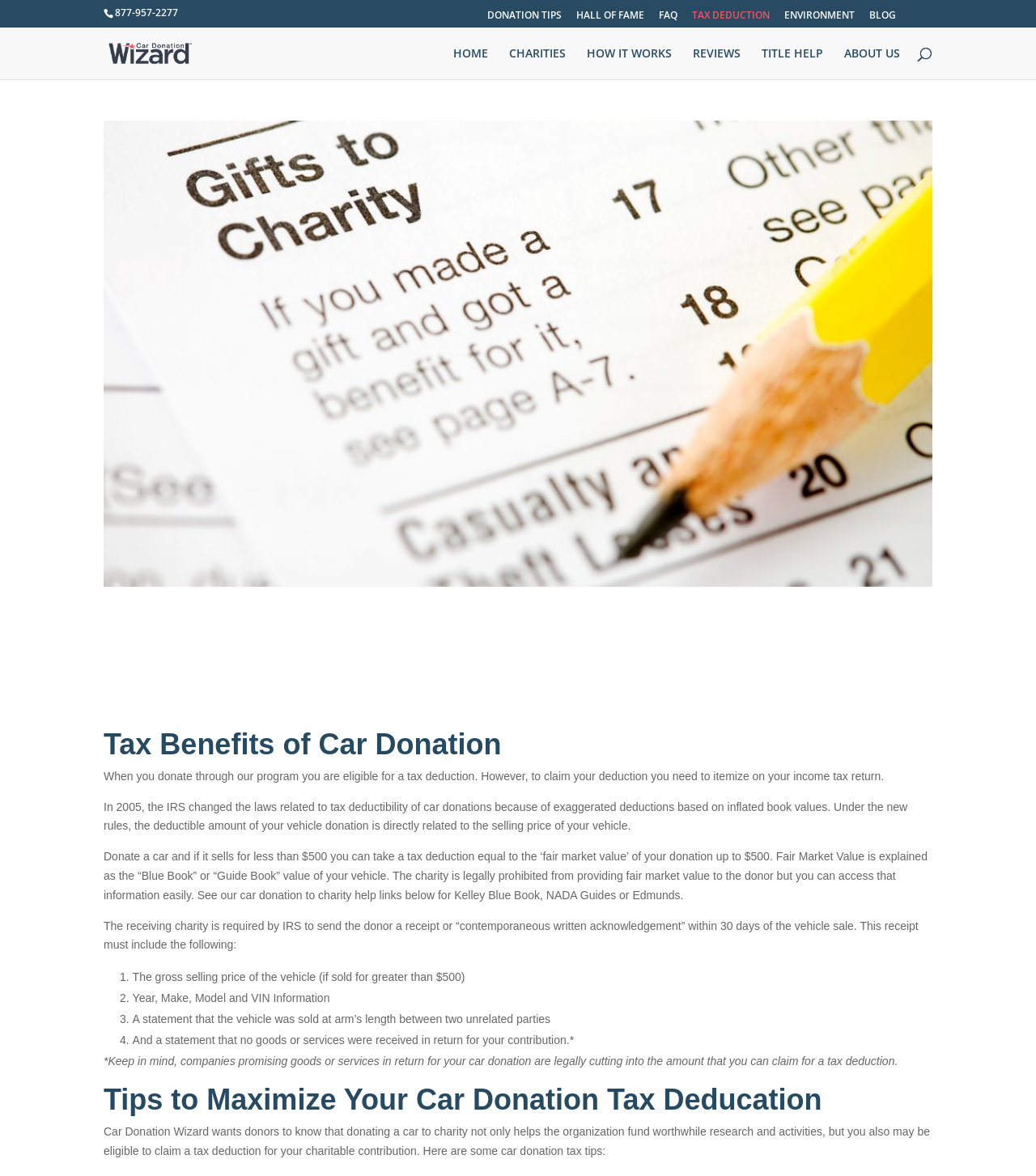Show the bounding box coordinates for the element that needs to be clicked to execute the following instruction: "Read about 'Tax Benefits of Car Donation'". Provide the coordinates in the form of four float numbers between 0 and 1, i.e., [left, top, right, bottom].

[0.1, 0.621, 0.9, 0.652]